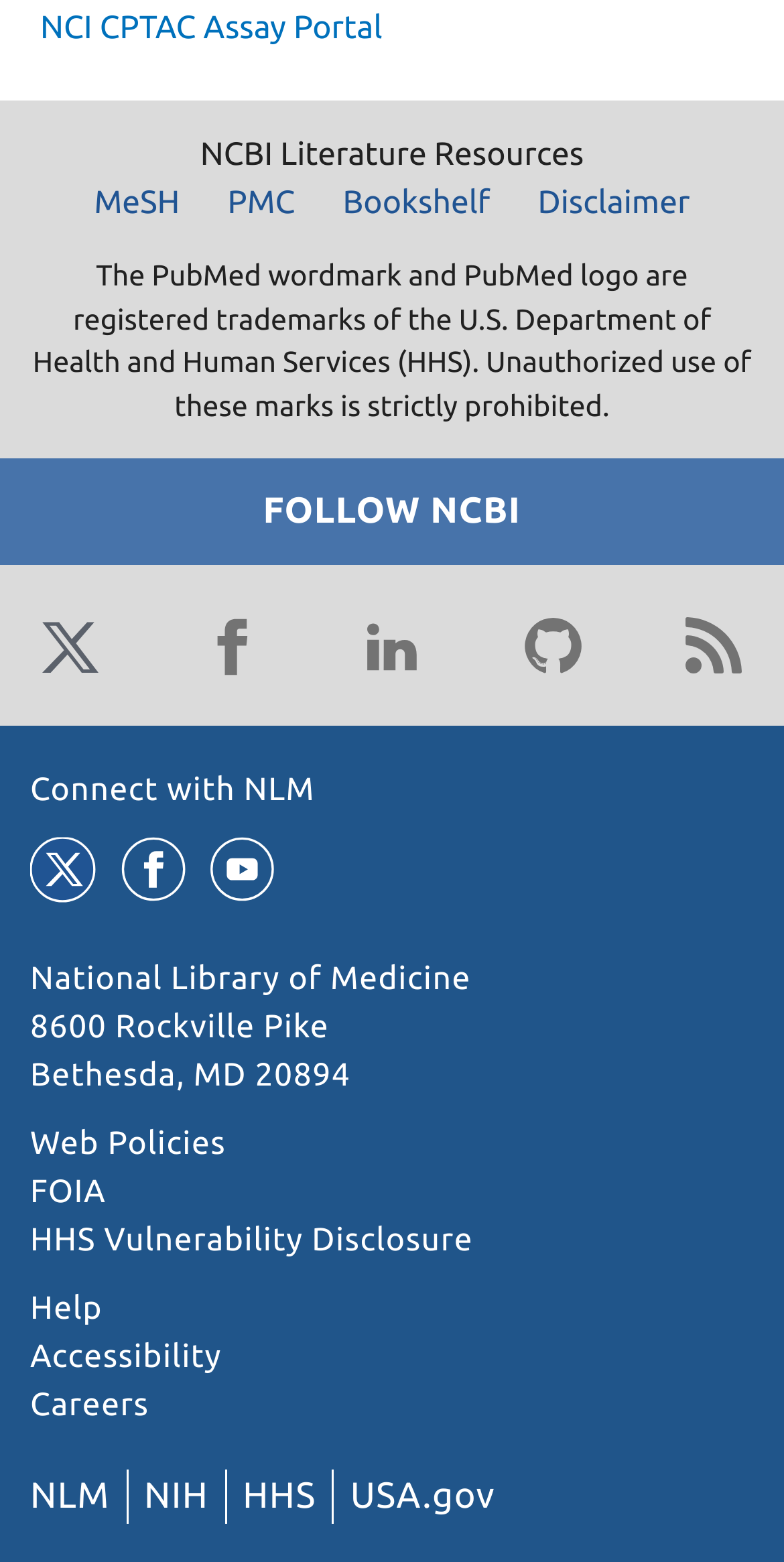How many social media links are there?
Using the image as a reference, answer with just one word or a short phrase.

5